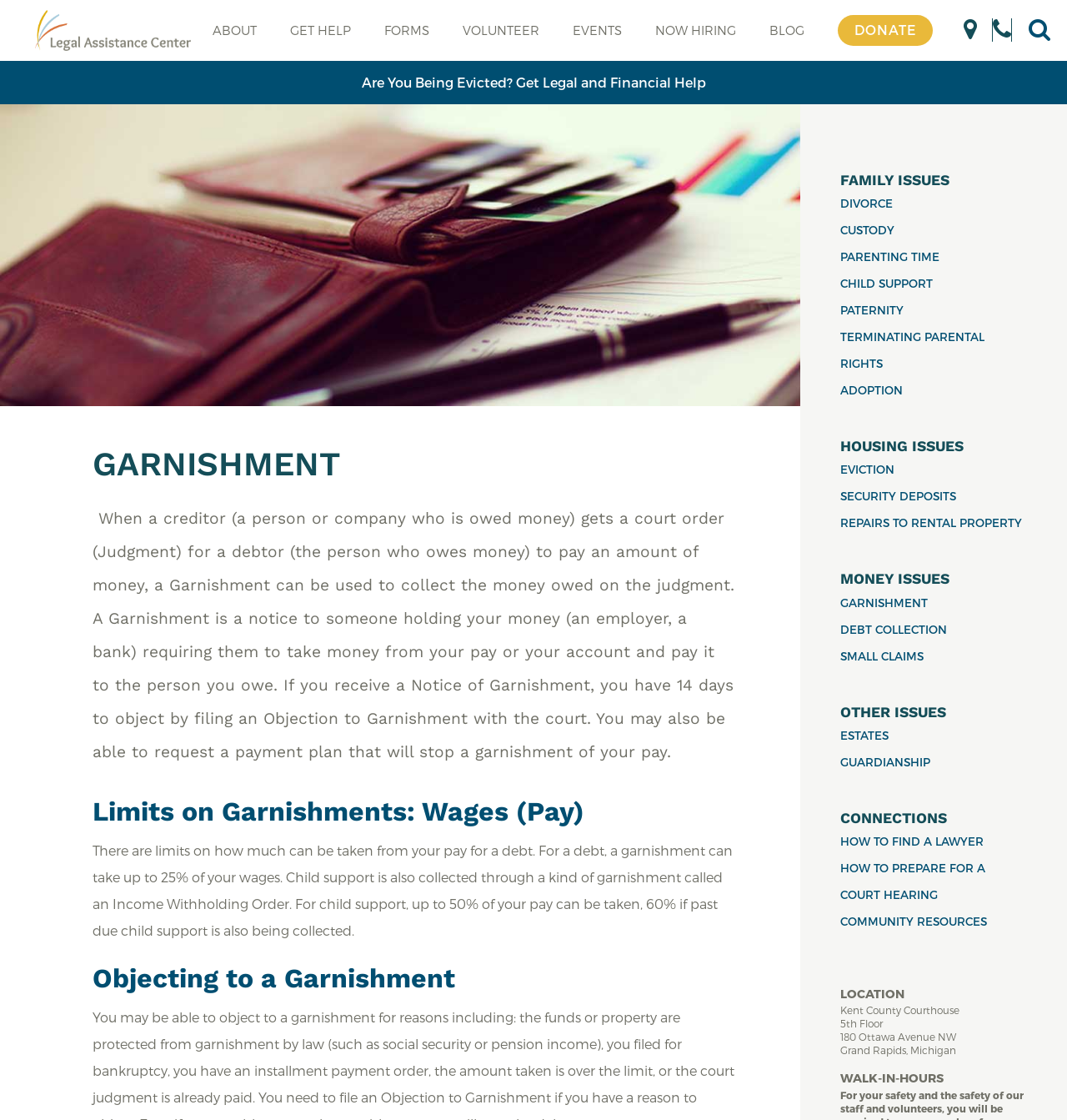Locate the bounding box coordinates of the element I should click to achieve the following instruction: "View the 'LOCATION' information".

[0.788, 0.879, 0.962, 0.896]